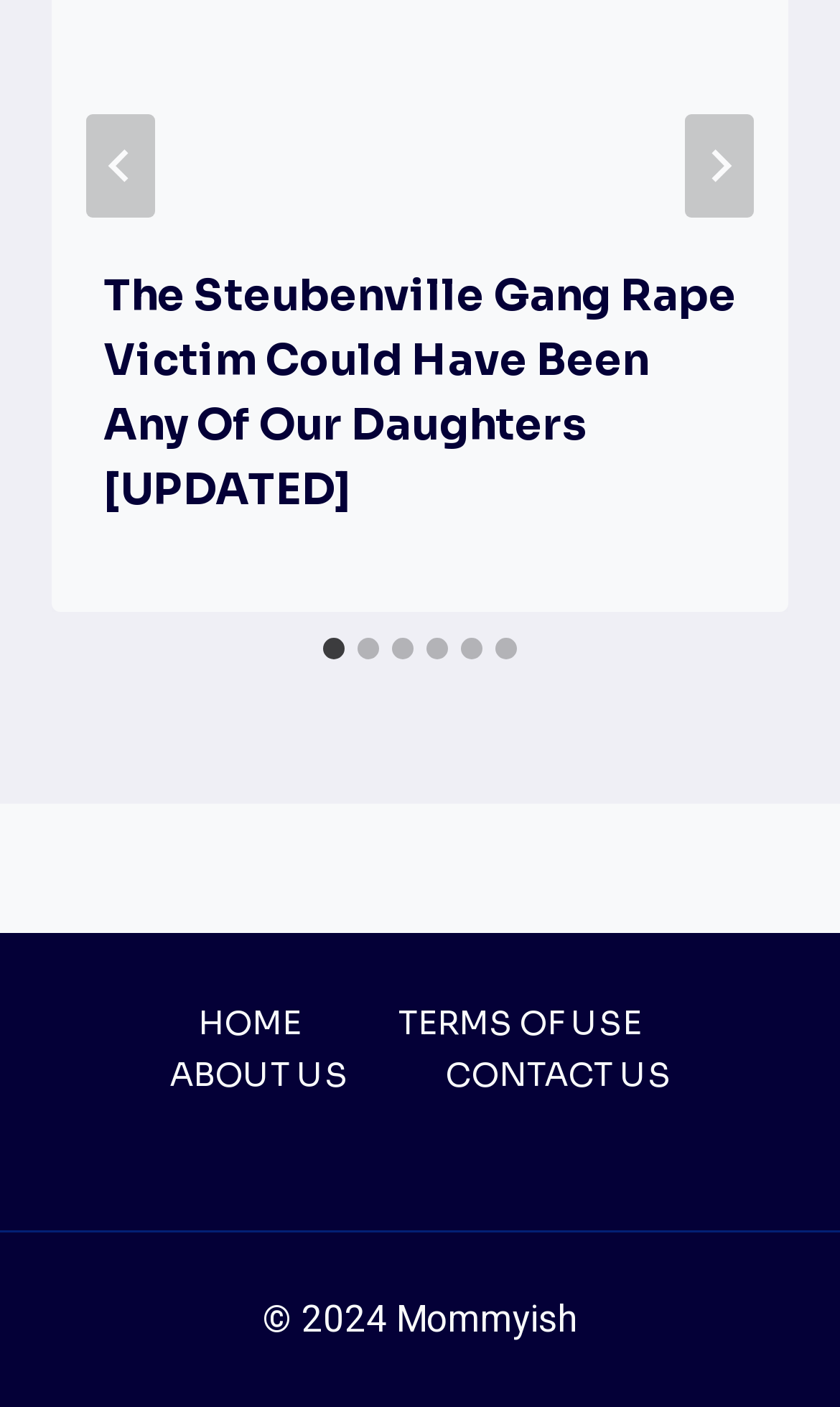Determine the bounding box coordinates of the region that needs to be clicked to achieve the task: "Go to the last slide".

[0.103, 0.081, 0.185, 0.155]